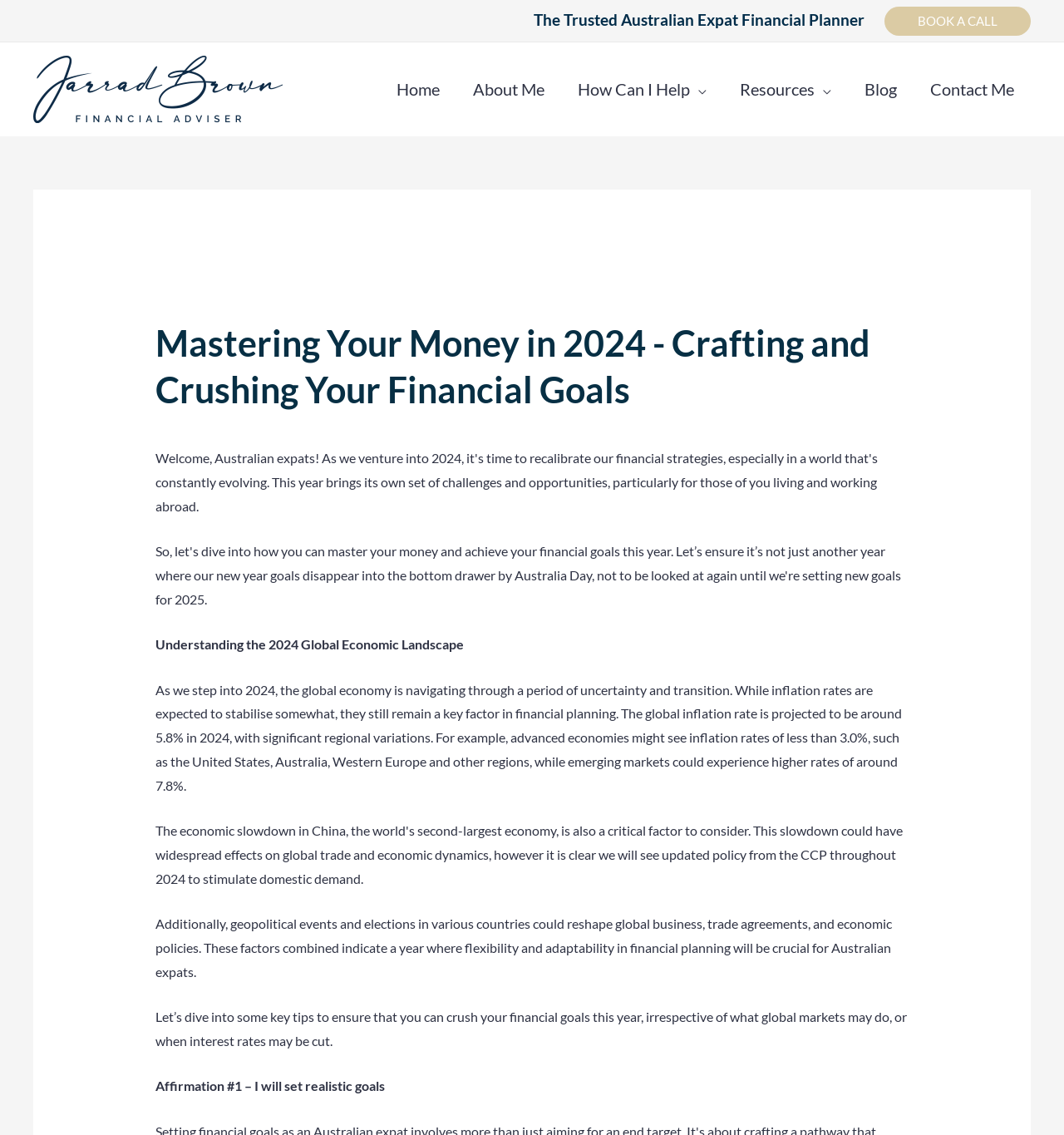Based on the visual content of the image, answer the question thoroughly: How many navigation links are present?

The navigation section of the webpage contains 7 links, namely 'Home', 'About Me', 'How Can I Help', 'Resources', 'Blog', and 'Contact Me'.